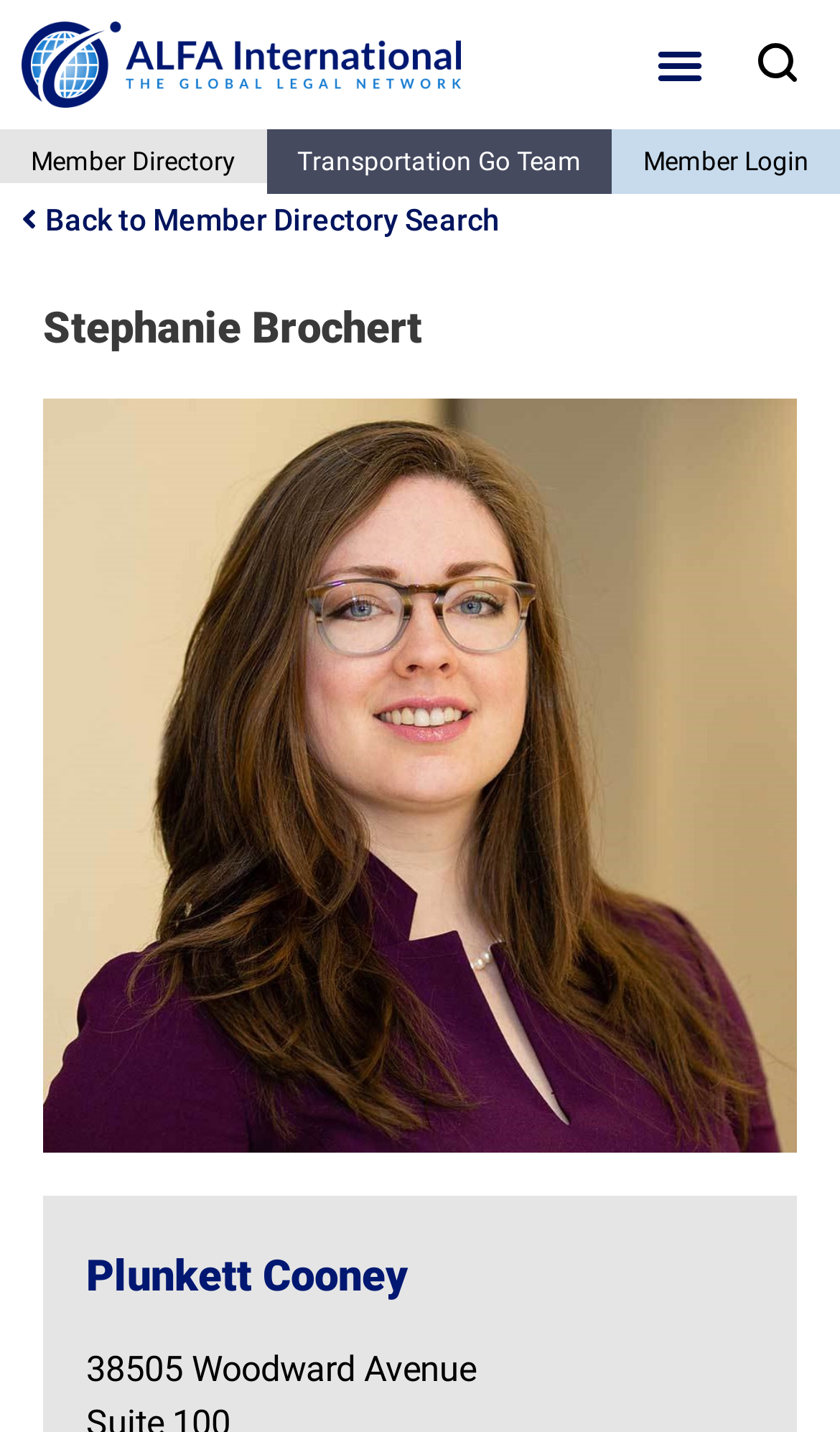Using a single word or phrase, answer the following question: 
What is the name of the person on this webpage?

Stephanie Brochert